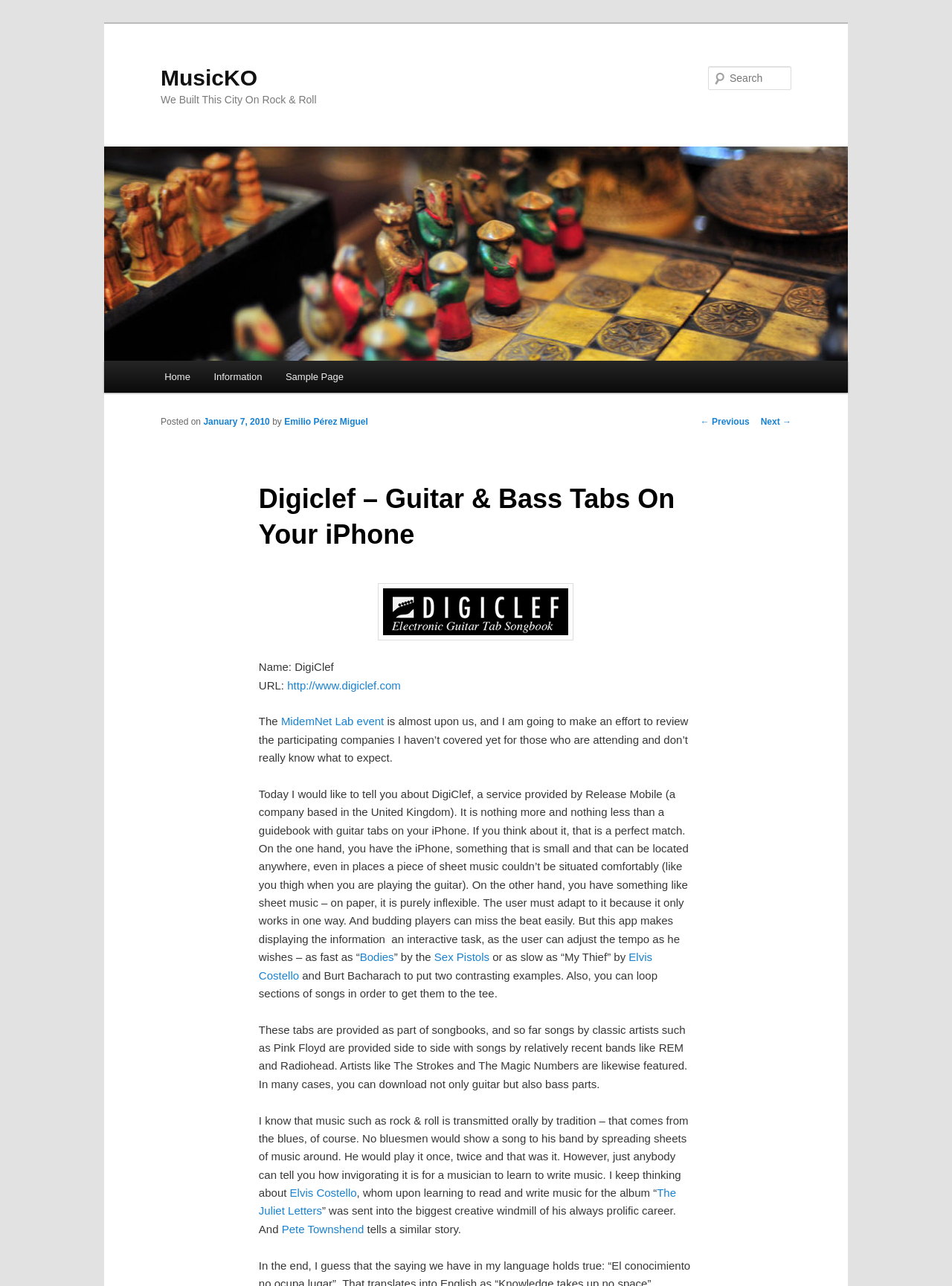Indicate the bounding box coordinates of the element that needs to be clicked to satisfy the following instruction: "Check the previous post". The coordinates should be four float numbers between 0 and 1, i.e., [left, top, right, bottom].

[0.736, 0.324, 0.787, 0.332]